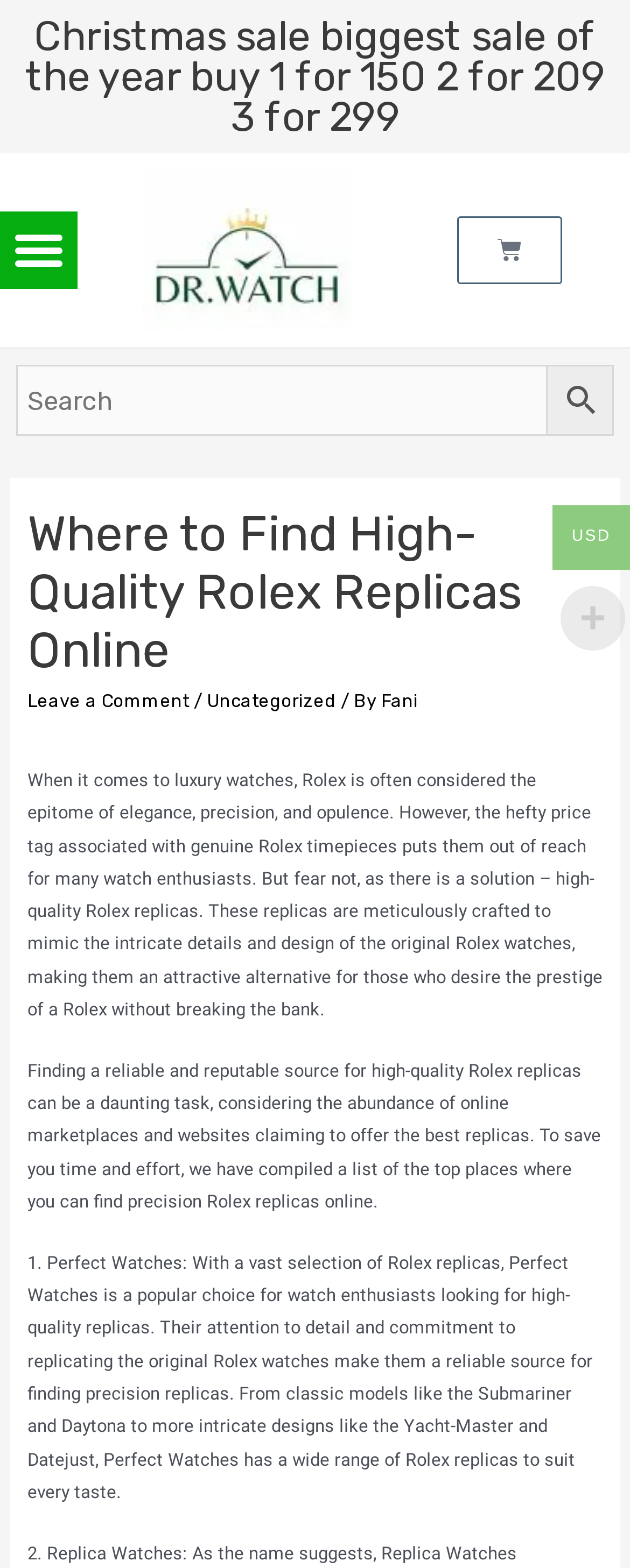How many links are there in the header section?
Using the visual information from the image, give a one-word or short-phrase answer.

4